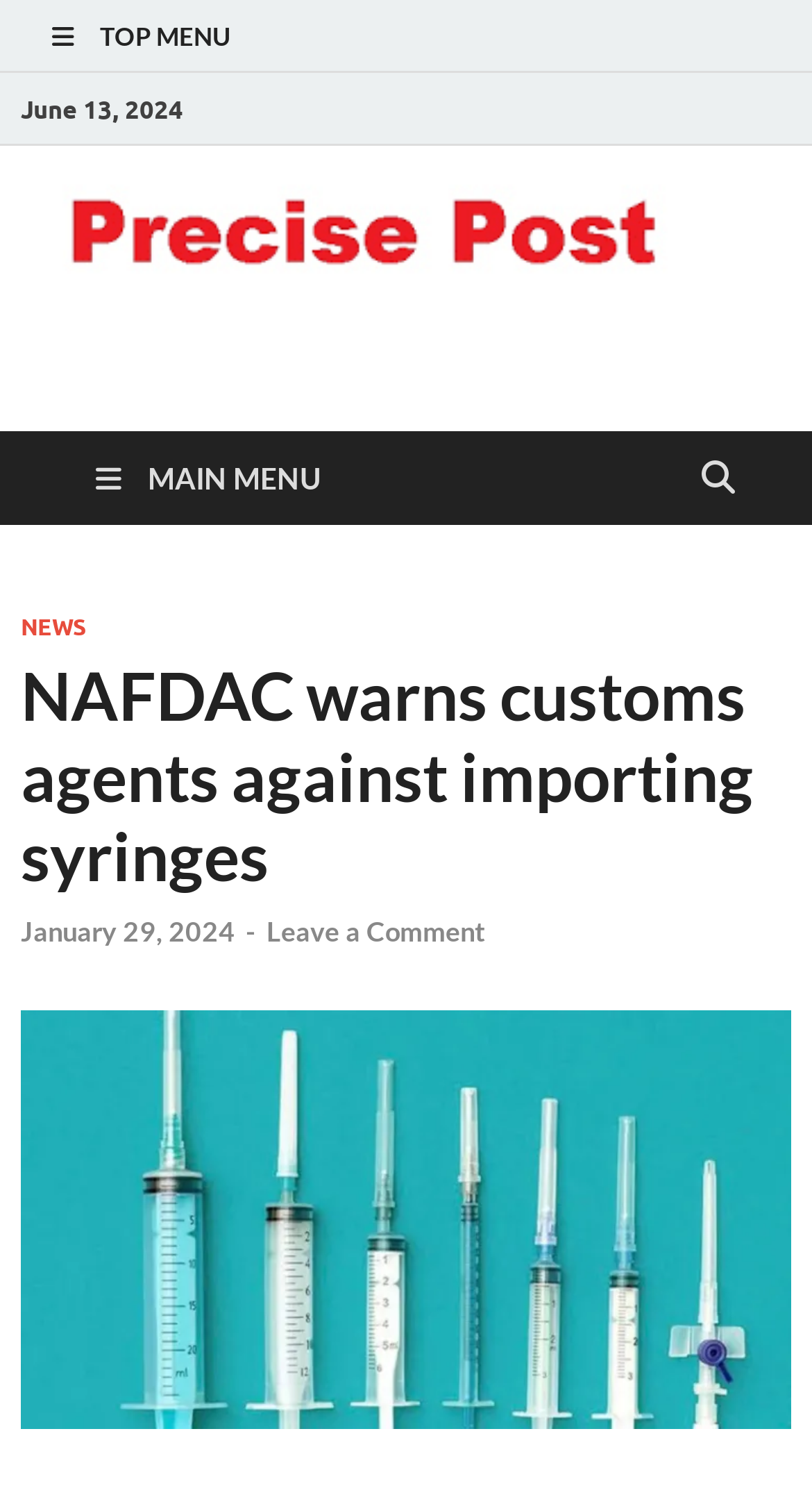Examine the image and give a thorough answer to the following question:
What is the time mentioned in the news article?

I found that there is no specific time mentioned in the news article, only a date 'January 29, 2024'.